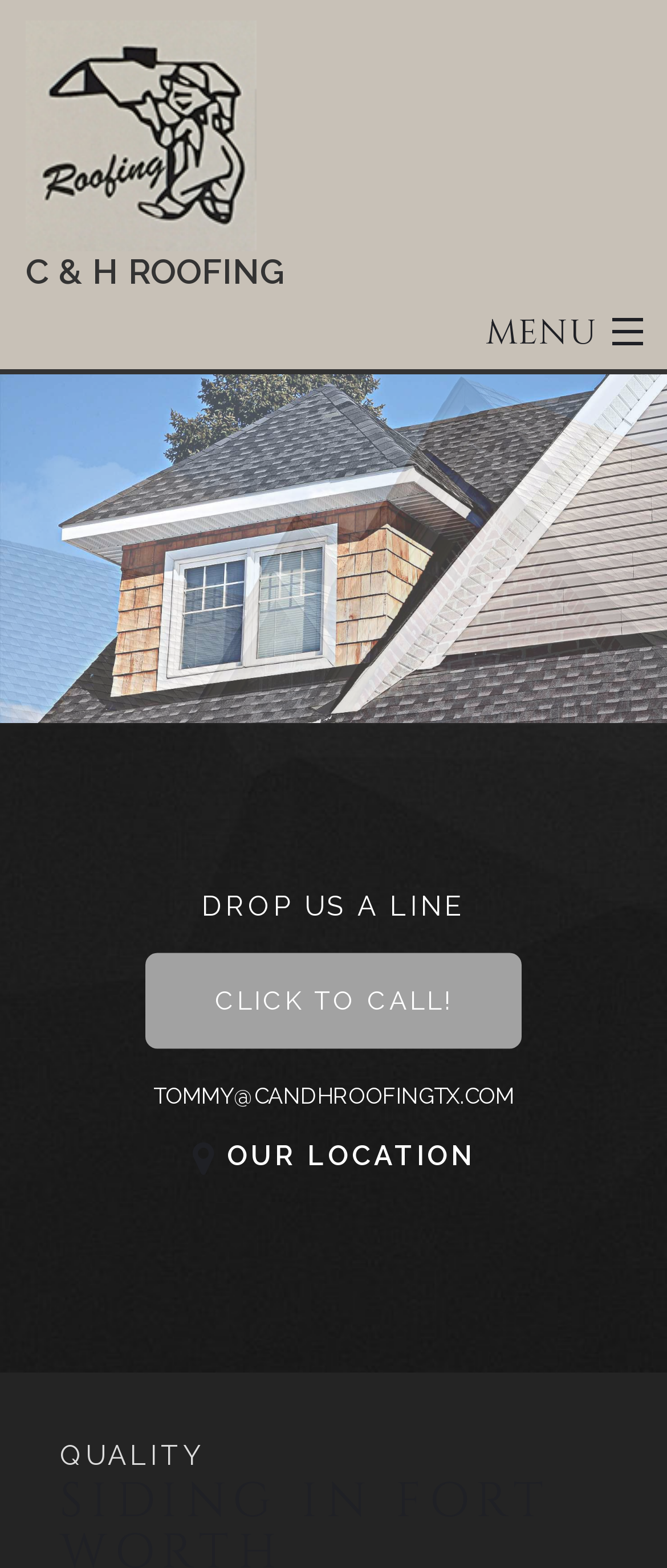Could you locate the bounding box coordinates for the section that should be clicked to accomplish this task: "Click the logo".

[0.038, 0.013, 0.385, 0.16]